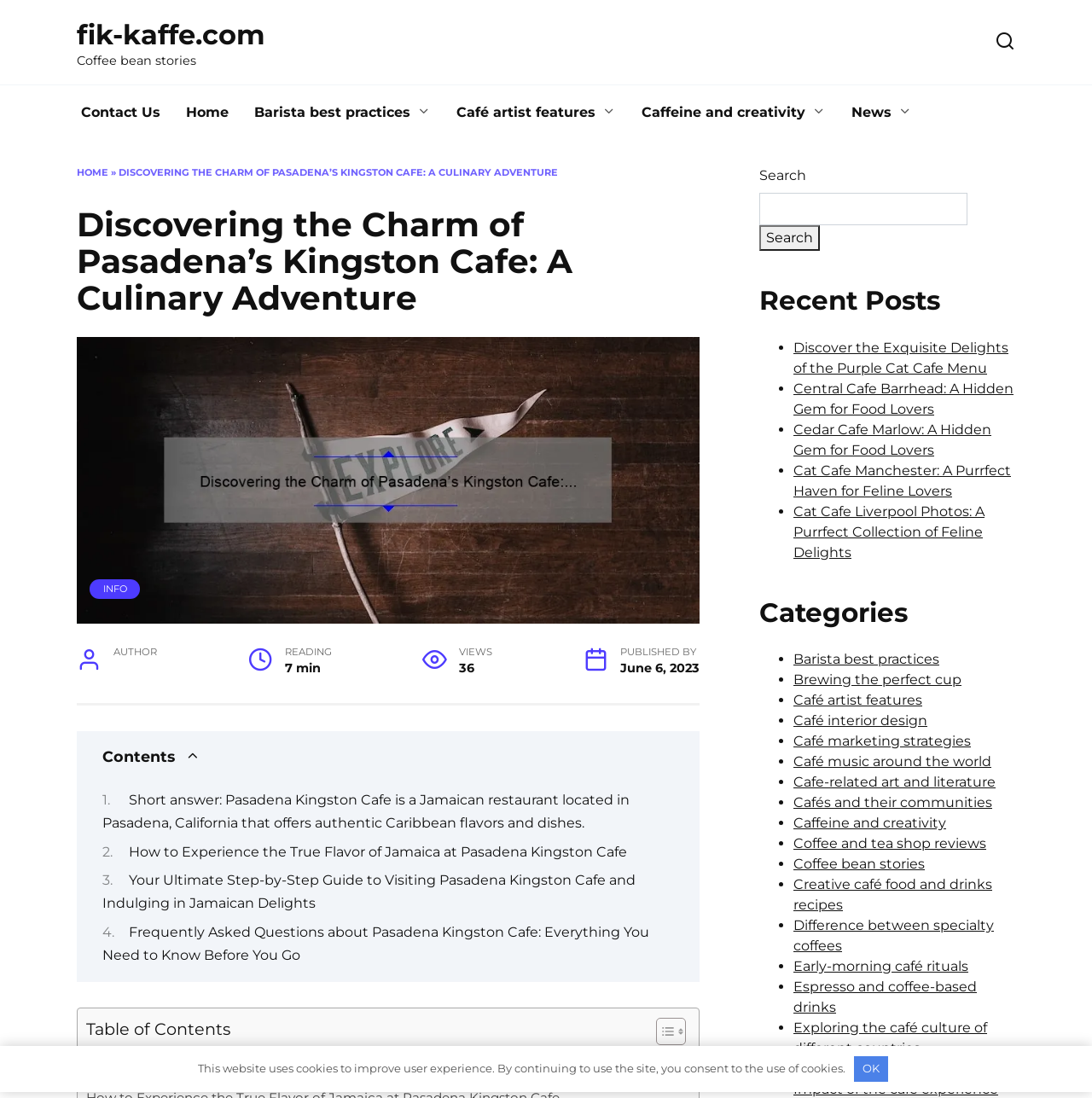Can you find the bounding box coordinates for the element that needs to be clicked to execute this instruction: "Click on the 'Contact Us' link"? The coordinates should be given as four float numbers between 0 and 1, i.e., [left, top, right, bottom].

[0.062, 0.078, 0.159, 0.128]